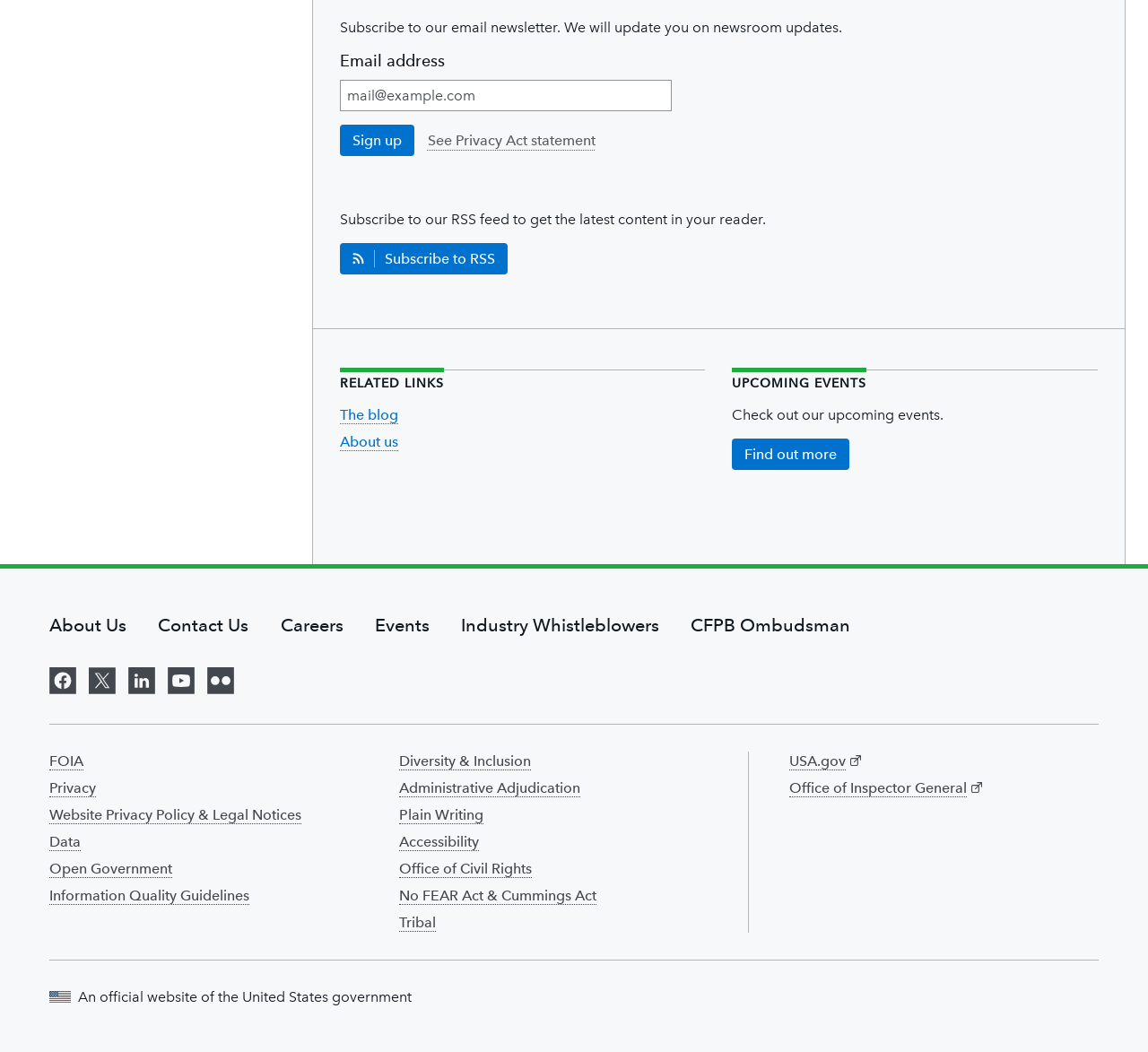Pinpoint the bounding box coordinates of the element you need to click to execute the following instruction: "Enter email address". The bounding box should be represented by four float numbers between 0 and 1, in the format [left, top, right, bottom].

[0.296, 0.076, 0.585, 0.106]